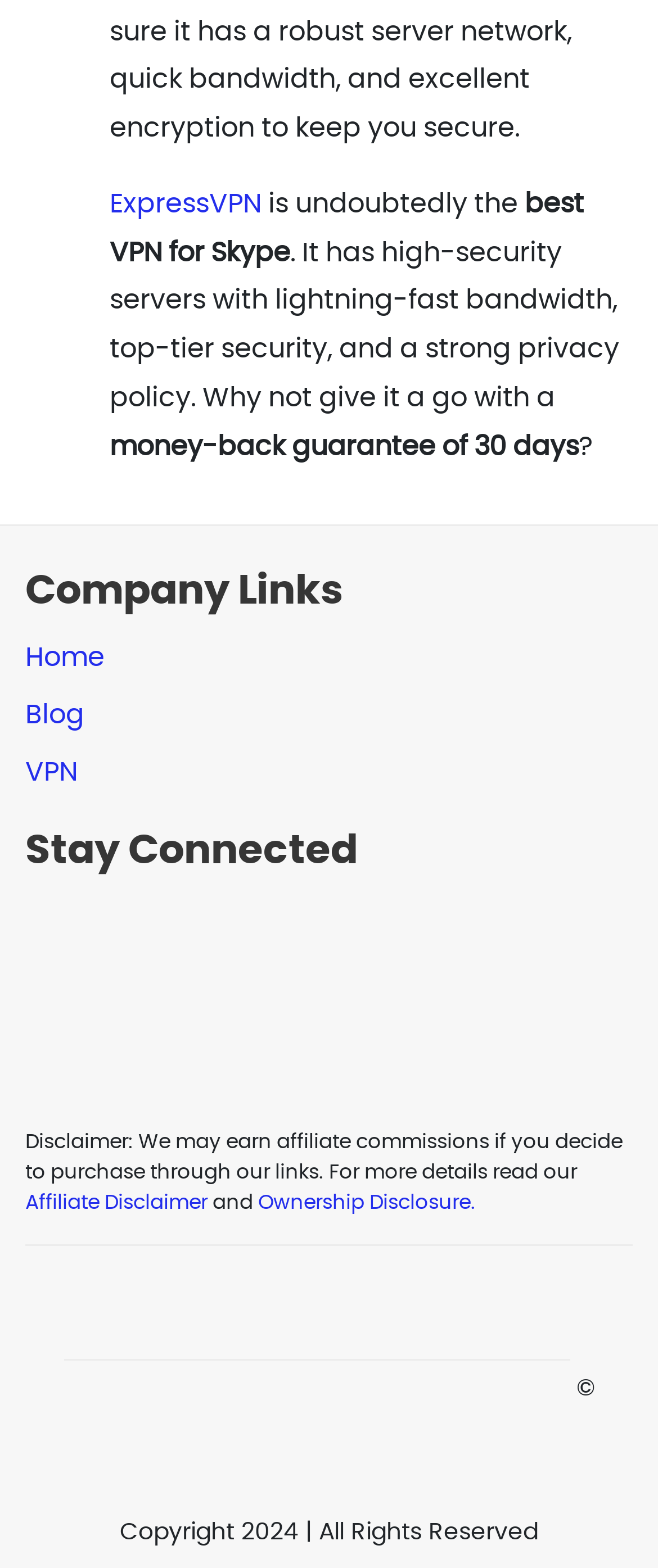Given the element description "Home" in the screenshot, predict the bounding box coordinates of that UI element.

[0.038, 0.411, 0.159, 0.428]